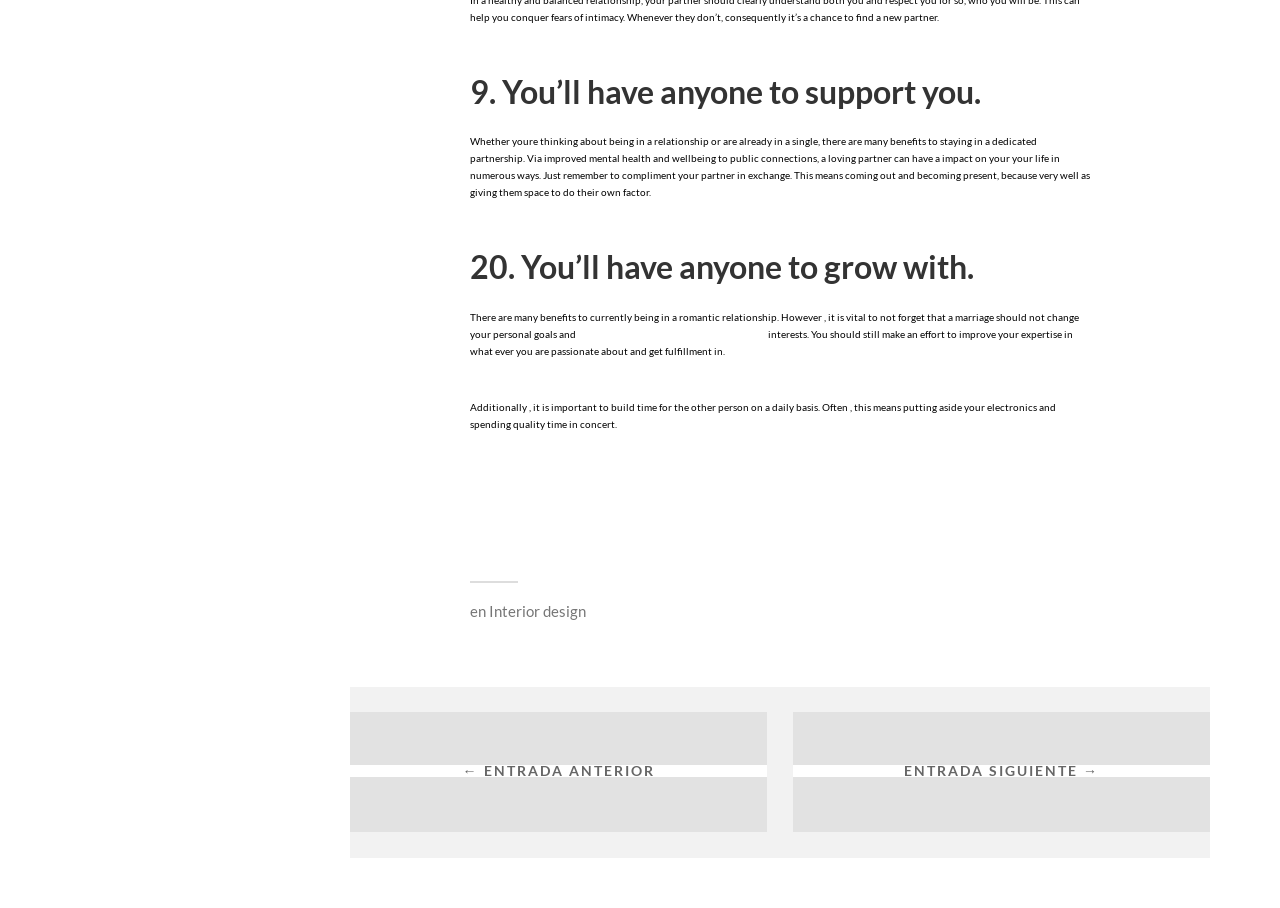Determine the bounding box of the UI component based on this description: "https://www.5lovelanguages.com/profile/". The bounding box coordinates should be four float values between 0 and 1, i.e., [left, top, right, bottom].

[0.452, 0.361, 0.598, 0.374]